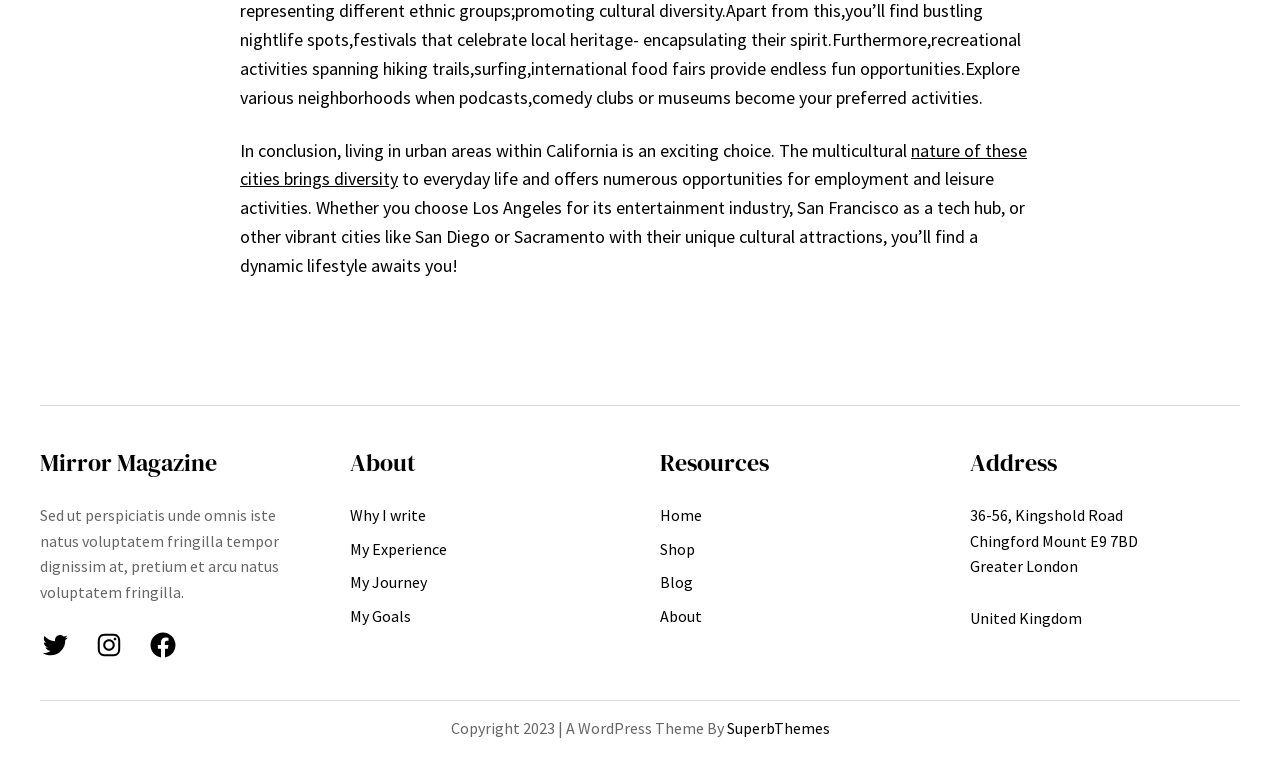Please provide a brief answer to the following inquiry using a single word or phrase:
What is the address of the author?

36-56, Kingshold Road, Chingford Mount E9 7BD, Greater London, United Kingdom